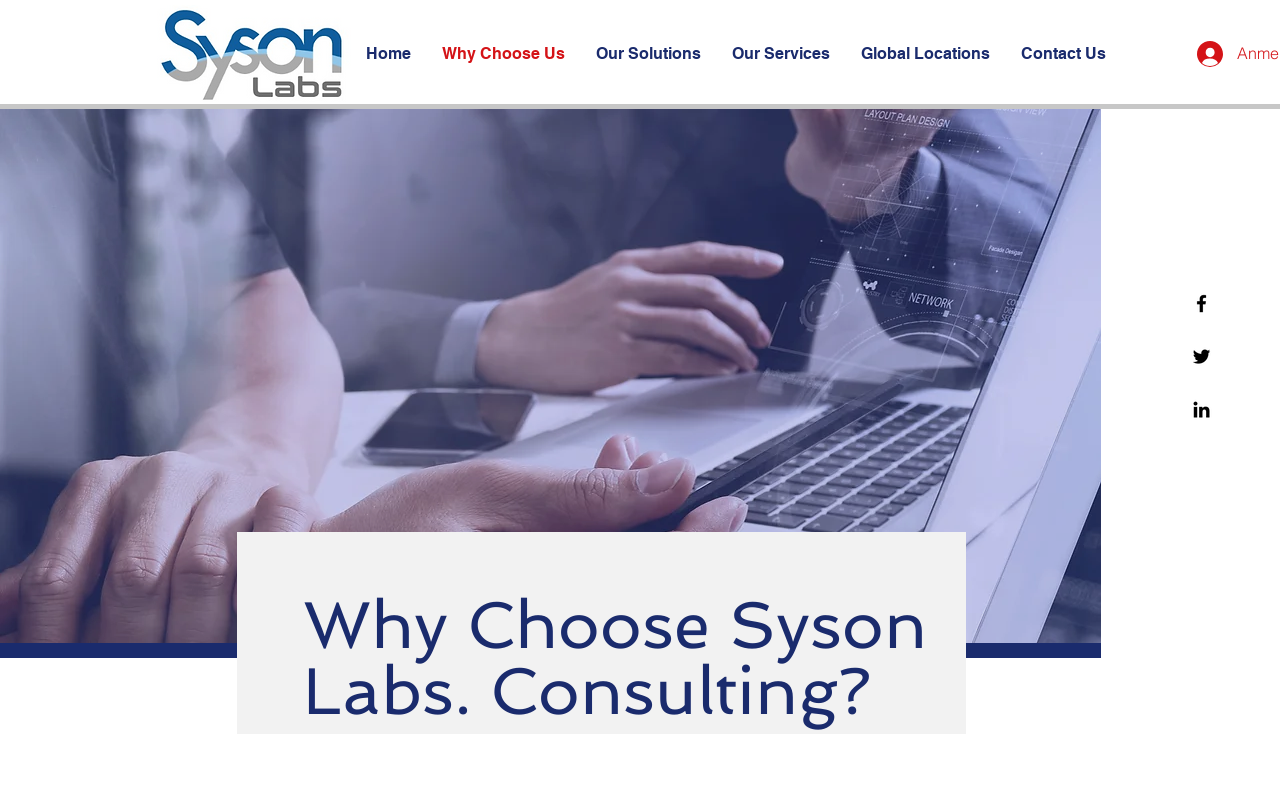Find the bounding box coordinates for the HTML element described as: "Contact Us". The coordinates should consist of four float values between 0 and 1, i.e., [left, top, right, bottom].

[0.786, 0.034, 0.876, 0.1]